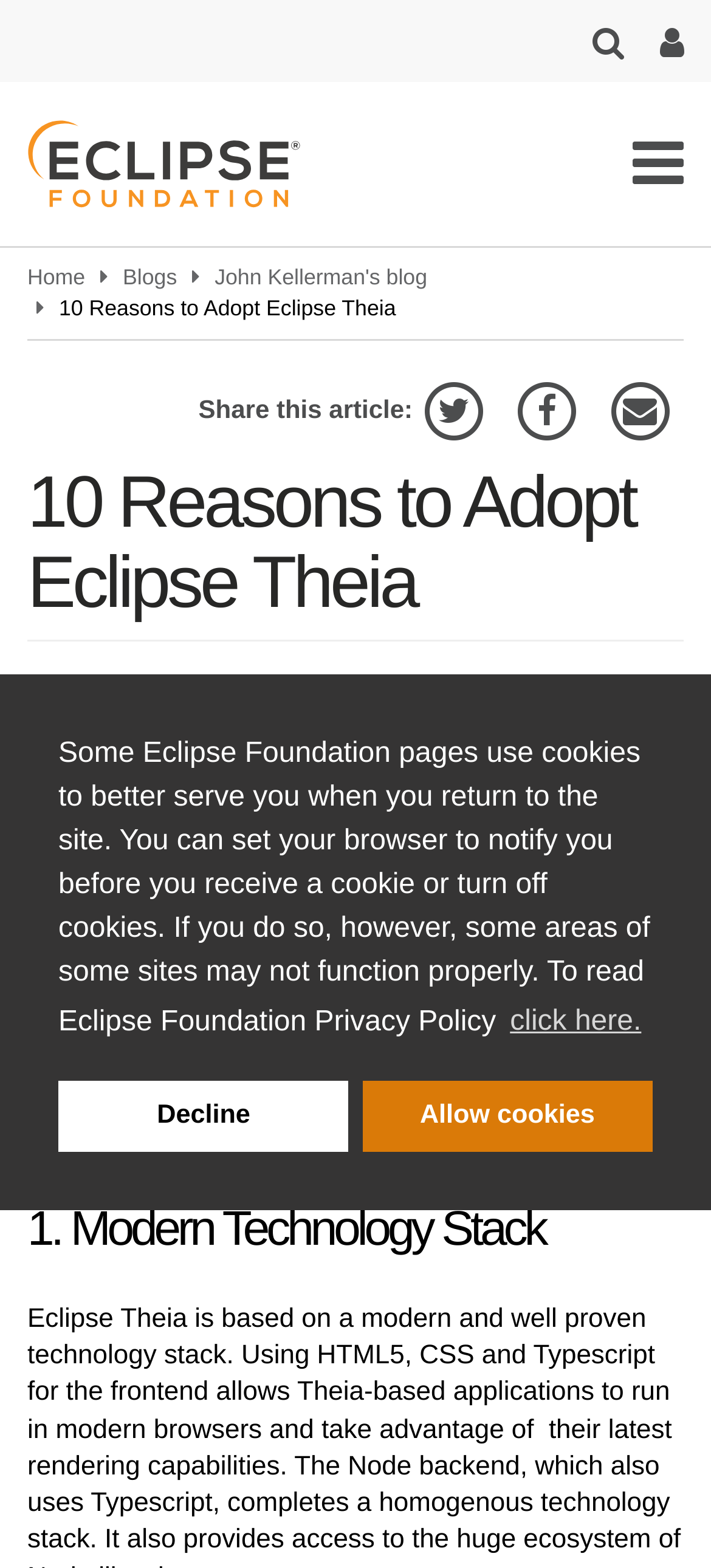Please identify the bounding box coordinates of the element's region that I should click in order to complete the following instruction: "Share this article". The bounding box coordinates consist of four float numbers between 0 and 1, i.e., [left, top, right, bottom].

[0.279, 0.252, 0.58, 0.27]